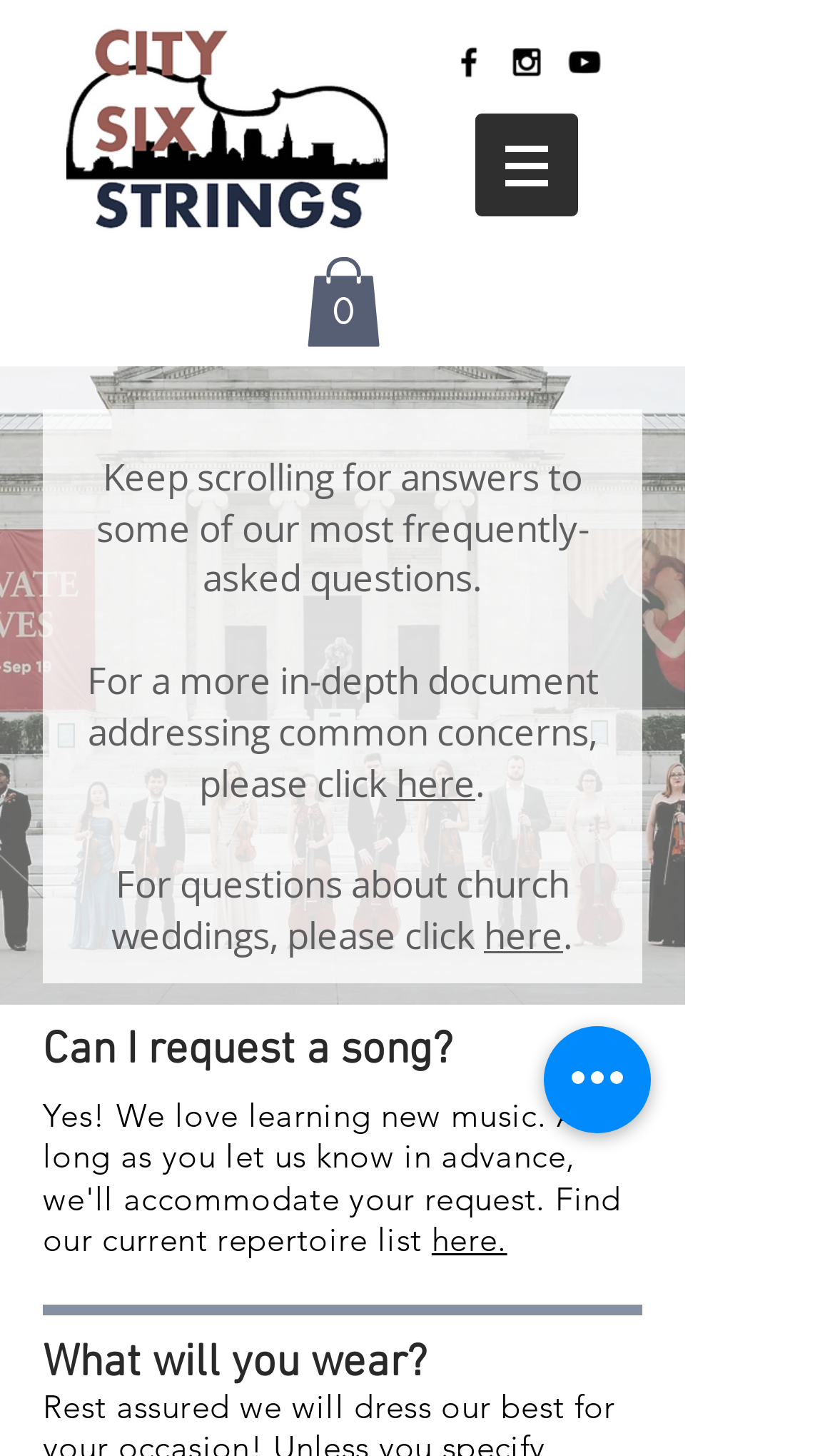Refer to the image and provide an in-depth answer to the question:
How many social media icons are displayed?

The social media icons are displayed in the top section of the webpage, and there are three icons: Facebook, Instagram, and YouTube.